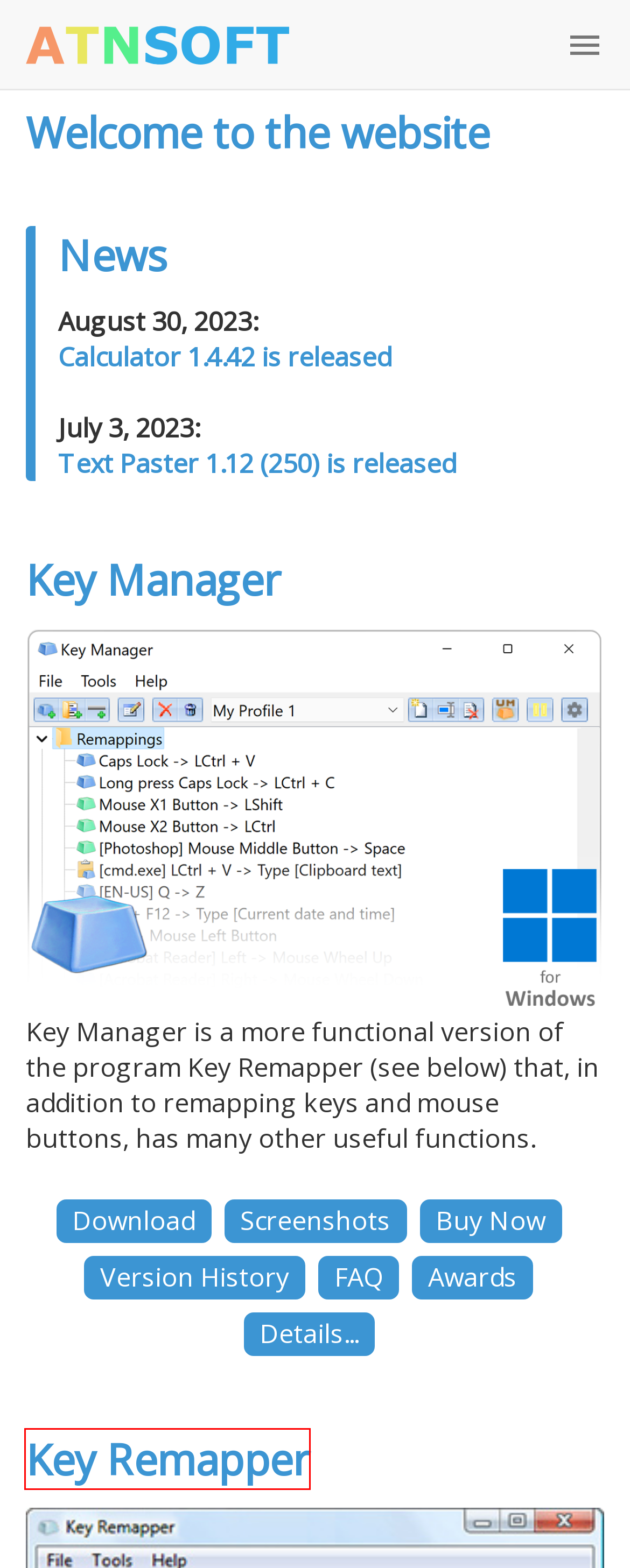You have a screenshot of a webpage with a red bounding box around an element. Choose the best matching webpage description that would appear after clicking the highlighted element. Here are the candidates:
A. ATNSOFT Key Remapper — Key, mouse button and mouse wheel remapper
B. Calculator — Version History
C. ATNSOFT Purchase
D. Key Manager — FAQ
E. Key Manager — Version History
F. ATNSOFT Key Manager — Key, mouse button and key combination remapper and action assigner
G. ATNSOFT News
H. Key Manager — Awards

A